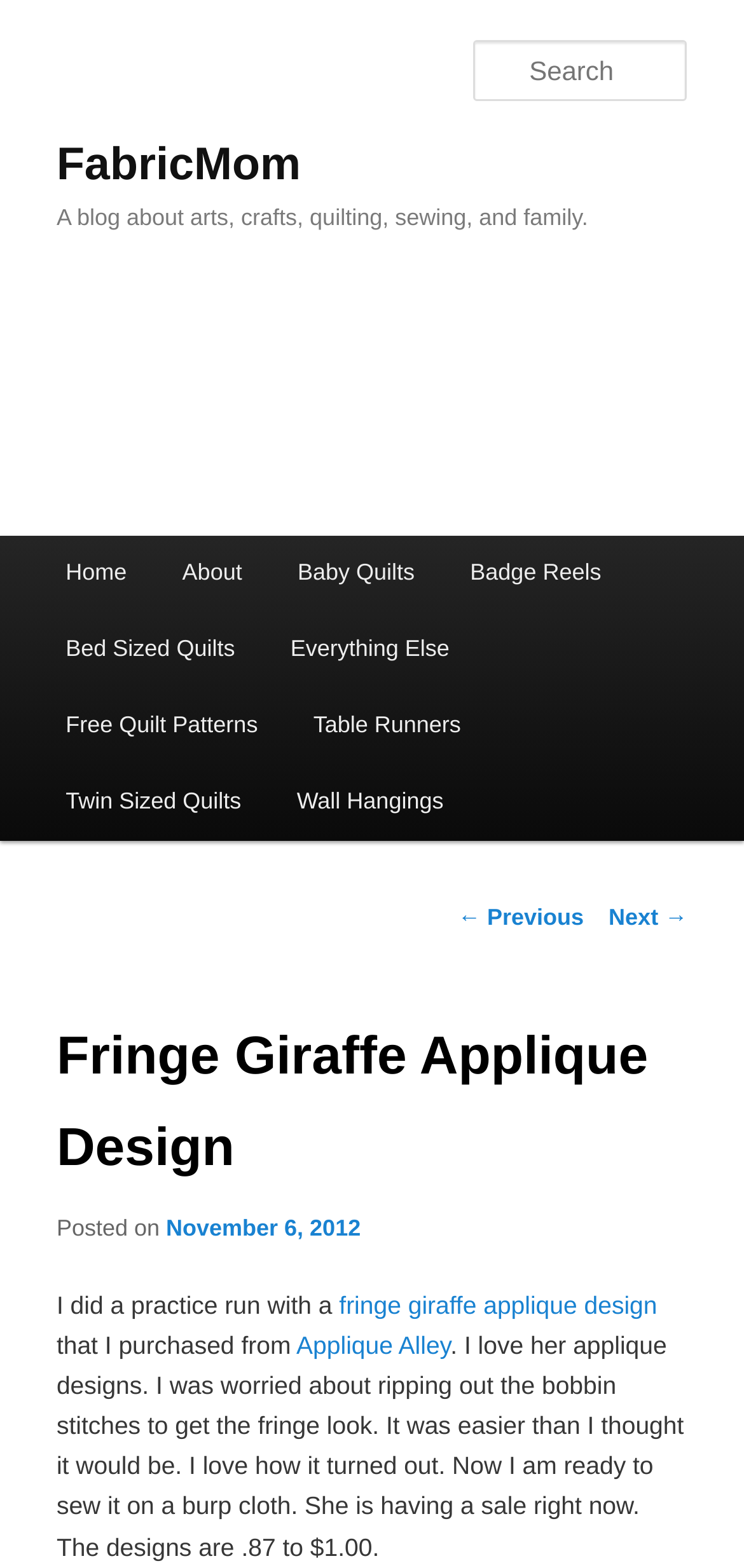Show the bounding box coordinates of the region that should be clicked to follow the instruction: "Visit Applique Alley."

[0.398, 0.849, 0.605, 0.867]